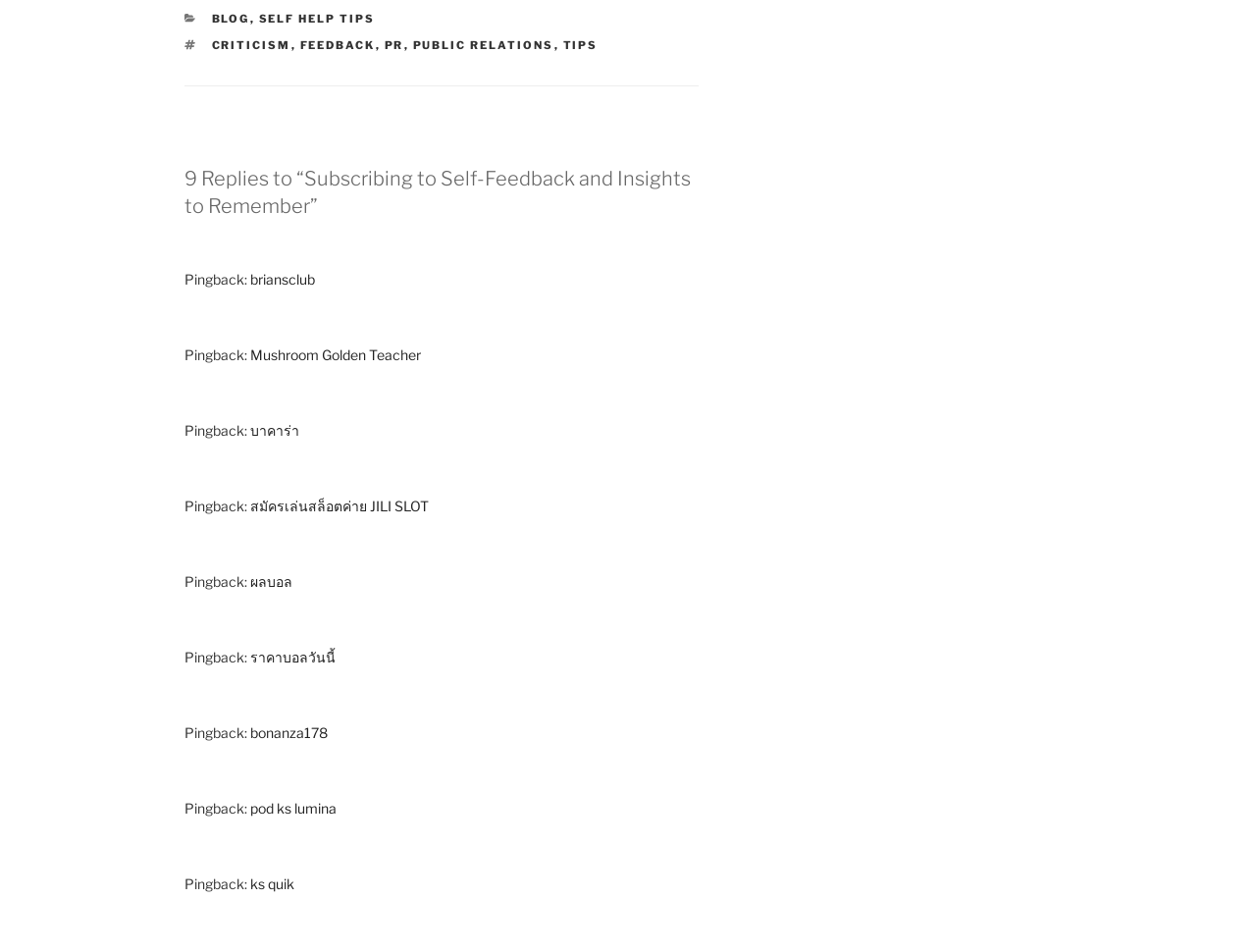What is the topic of the main article?
Refer to the image and give a detailed answer to the query.

The main article's heading is '9 Replies to “Subscribing to Self-Feedback and Insights to Remember”', which suggests that the topic is related to self-feedback and insights.